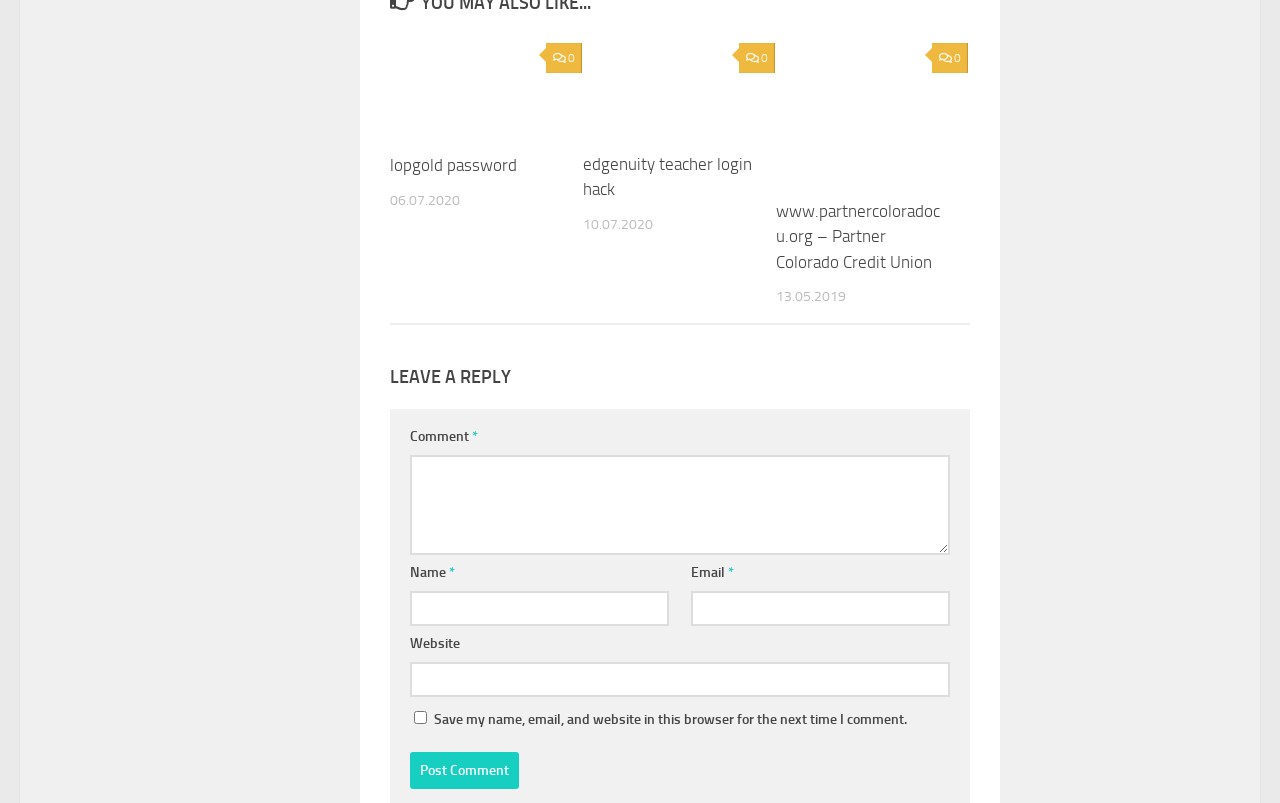Please identify the bounding box coordinates of the clickable area that will allow you to execute the instruction: "Click on the 'Post Comment' button".

[0.32, 0.937, 0.405, 0.983]